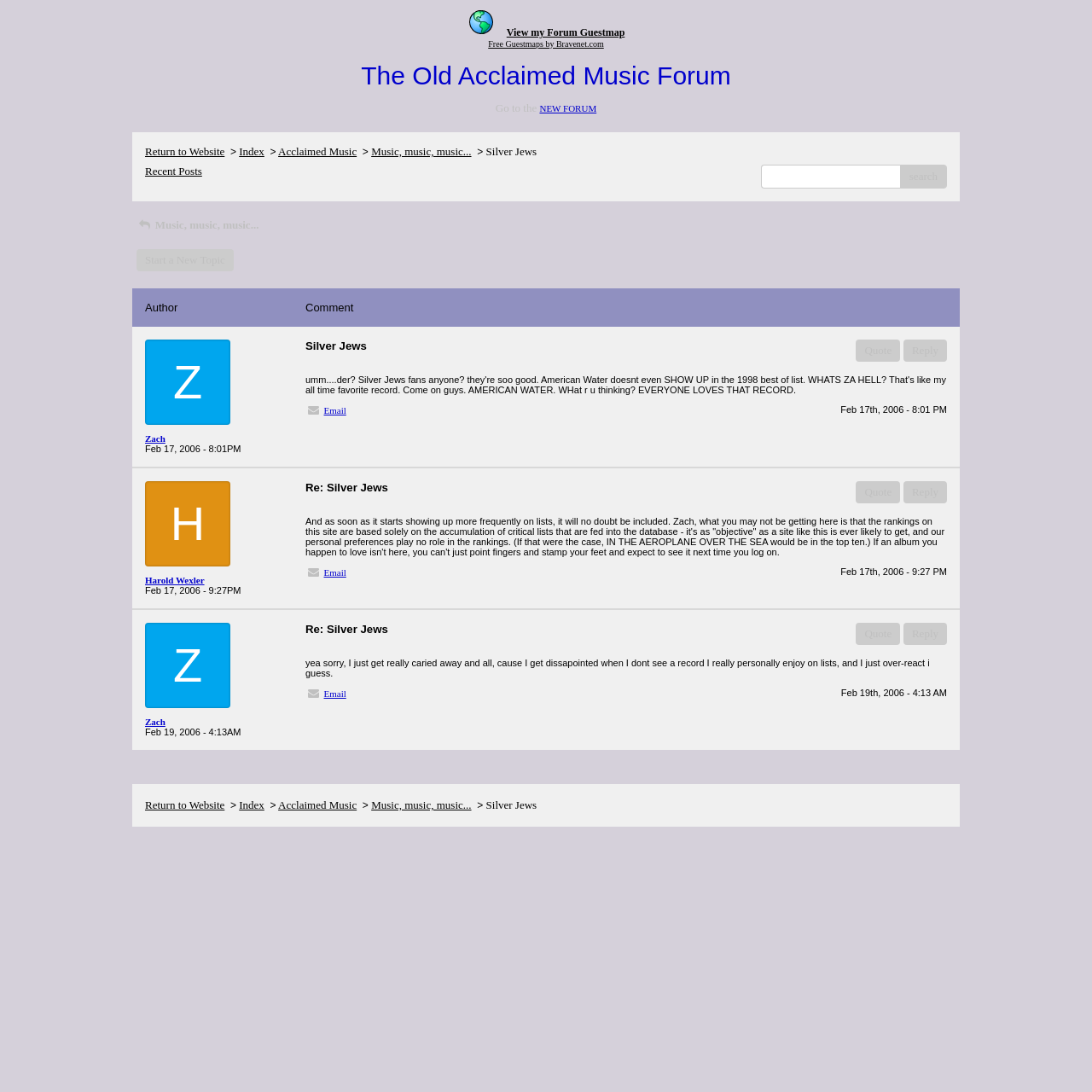Provide the bounding box coordinates of the HTML element this sentence describes: "Music, music, music...".

[0.34, 0.731, 0.432, 0.743]